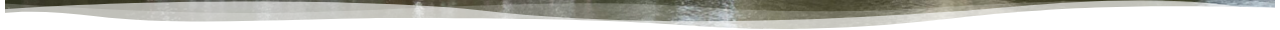Provide a short, one-word or phrase answer to the question below:
What is the effect of the wave design on the report's presentation?

Adds fluid and dynamic quality